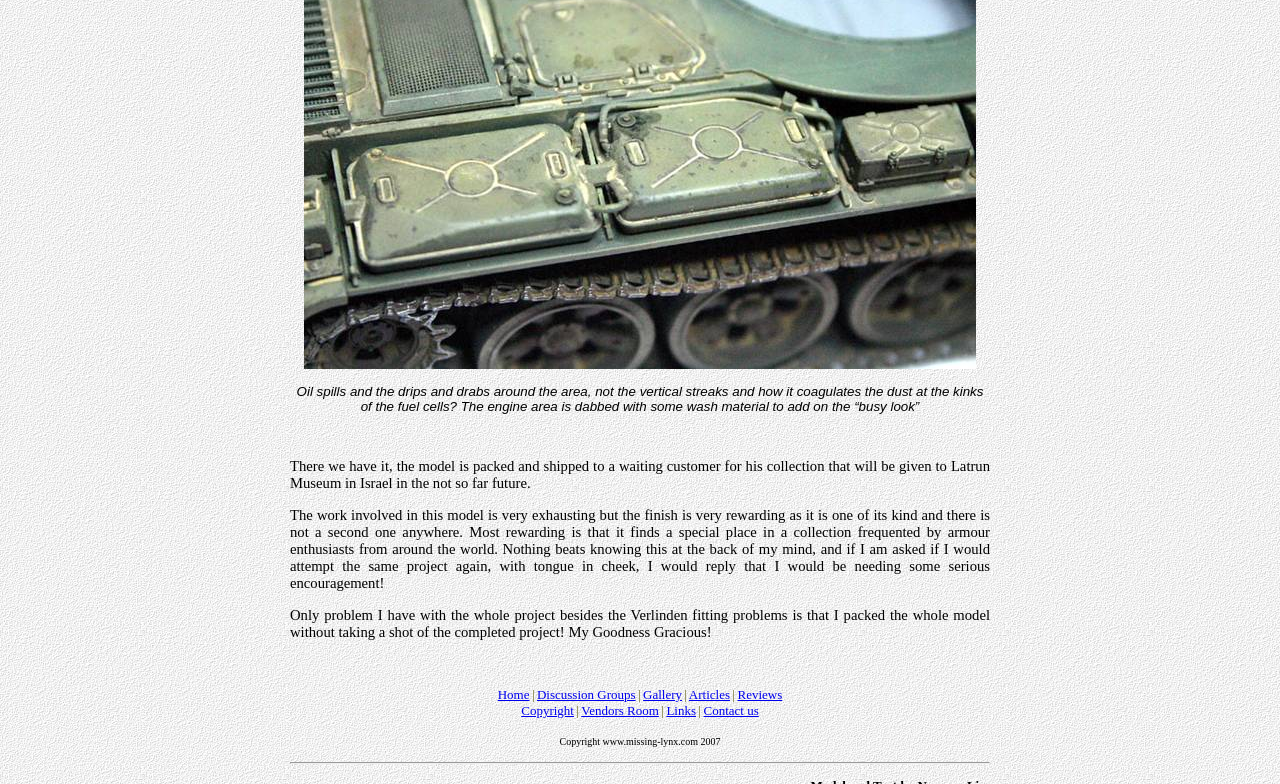Where is the model being sent?
Refer to the image and provide a detailed answer to the question.

According to the text, the model is being packed and shipped to the Latrun Museum in Israel, where it will be displayed for armour enthusiasts to see.